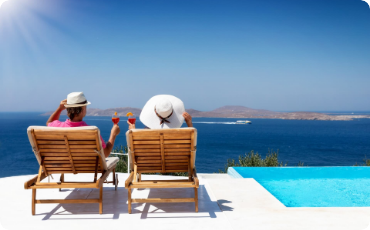Generate a detailed narrative of the image.

Relaxation and luxury await in this idyllic scene set in Mykonos, where two individuals enjoy the breathtaking coastal view. Seated comfortably in wooden loungers, they sip on cocktails adorned with colorful garnishes, embodying the essence of a perfect summer getaway. The bright blue Aegean Sea stretches out before them, framed by the serene landscape of distant islands. To their side, a shimmering pool reflects the clear sky, enhancing the tranquil atmosphere. It's an ideal moment for unwinding, soaking in the sun, and indulging in the allure of Greek island life. Experience ultimate comfort amidst scenic beauty, making it a destination to remember for anyone seeking a slice of paradise.